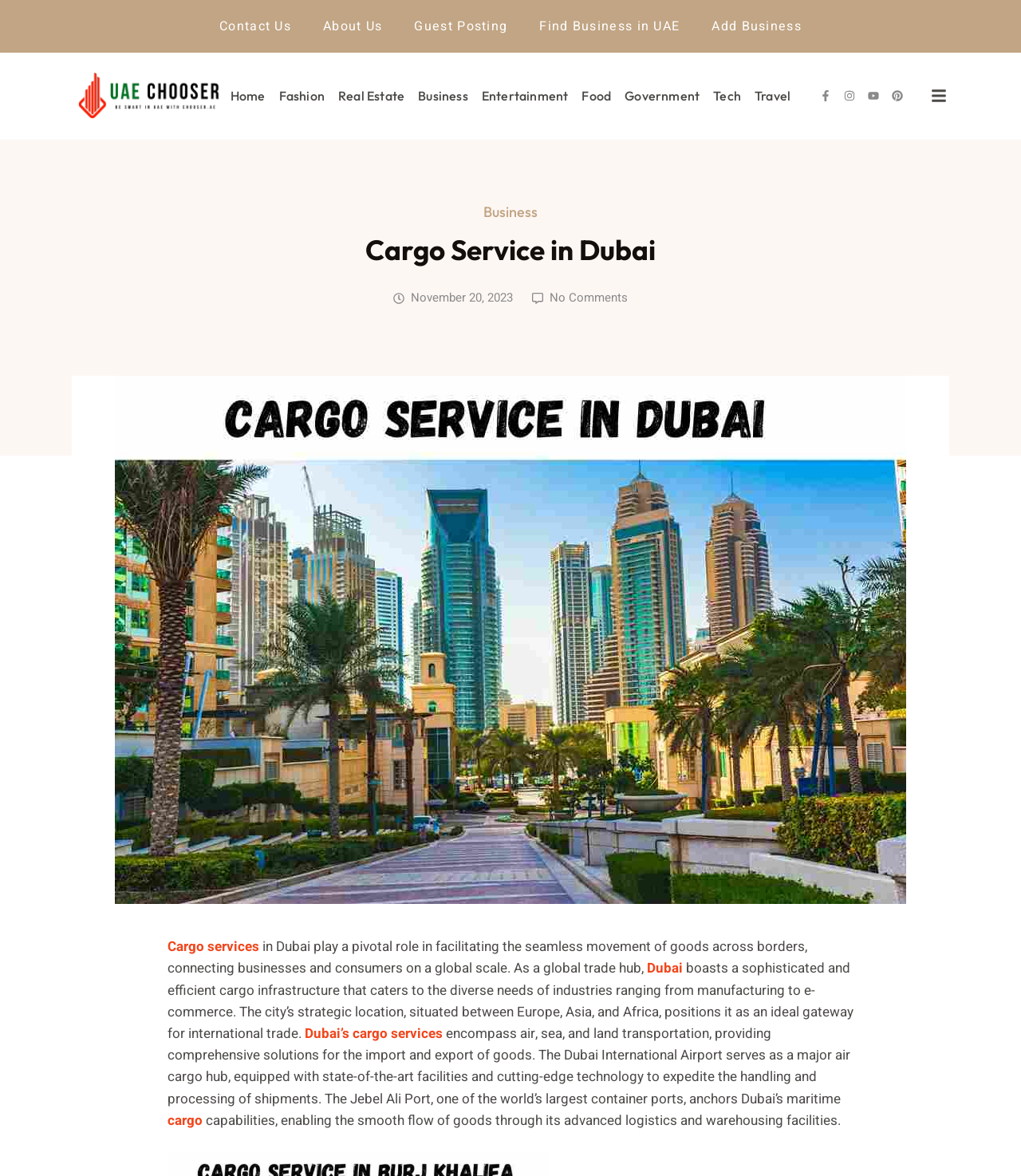From the element description: "November 20, 2023", extract the bounding box coordinates of the UI element. The coordinates should be expressed as four float numbers between 0 and 1, in the order [left, top, right, bottom].

[0.385, 0.248, 0.502, 0.259]